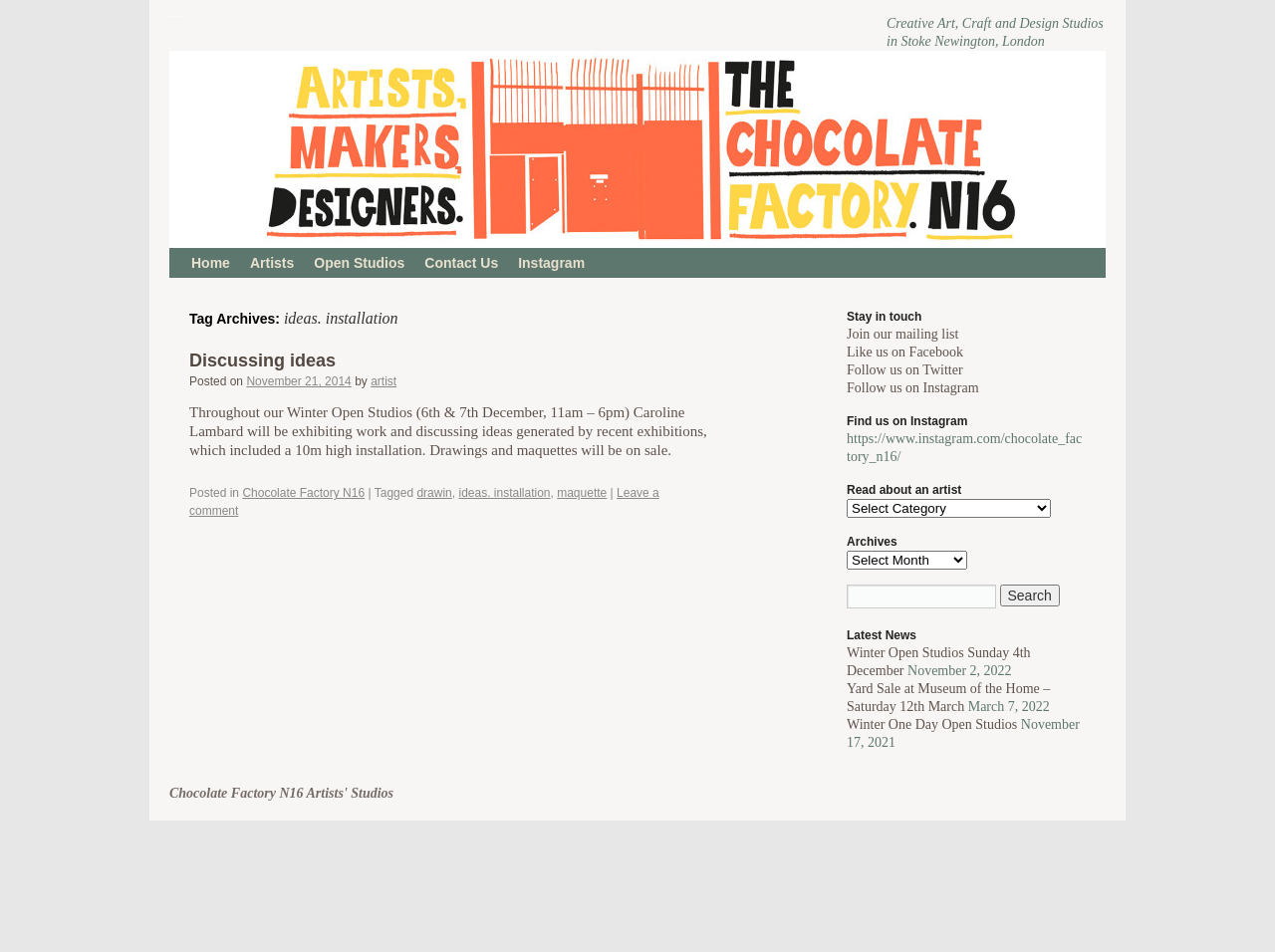Provide an in-depth caption for the webpage.

This webpage is about Chocolate Factory N16 Artists' Studios, a creative art, craft, and design studio in Stoke Newington, London. At the top, there is a logo image of the studio, accompanied by a link to the studio's homepage. Below the logo, there are five navigation links: Home, Artists, Open Studios, Contact Us, and Instagram.

The main content of the page is divided into two sections. On the left, there is a blog post titled "Tag Archives: ideas. installation" with a heading "Discussing ideas". The post discusses an artist's work, including a 10m high installation, and mentions that drawings and maquettes will be on sale during the Winter Open Studios event. The post also includes links to related tags, such as "drawin", "ideas. installation", and "maquette".

On the right, there are several sections. The first section is titled "Stay in touch" and includes links to join the studio's mailing list, like them on Facebook, follow them on Twitter and Instagram, and find them on Instagram. Below this section, there is a section titled "Read about an artist" with a dropdown menu, followed by an "Archives" section with another dropdown menu. There is also a search bar with a search button.

Further down, there is a "Latest News" section with three news articles, each with a title and a date. The articles are about upcoming events, including Winter Open Studios and a Yard Sale at Museum of the Home.

At the bottom of the page, there is a footer section with a link to the studio's homepage and a copyright notice.